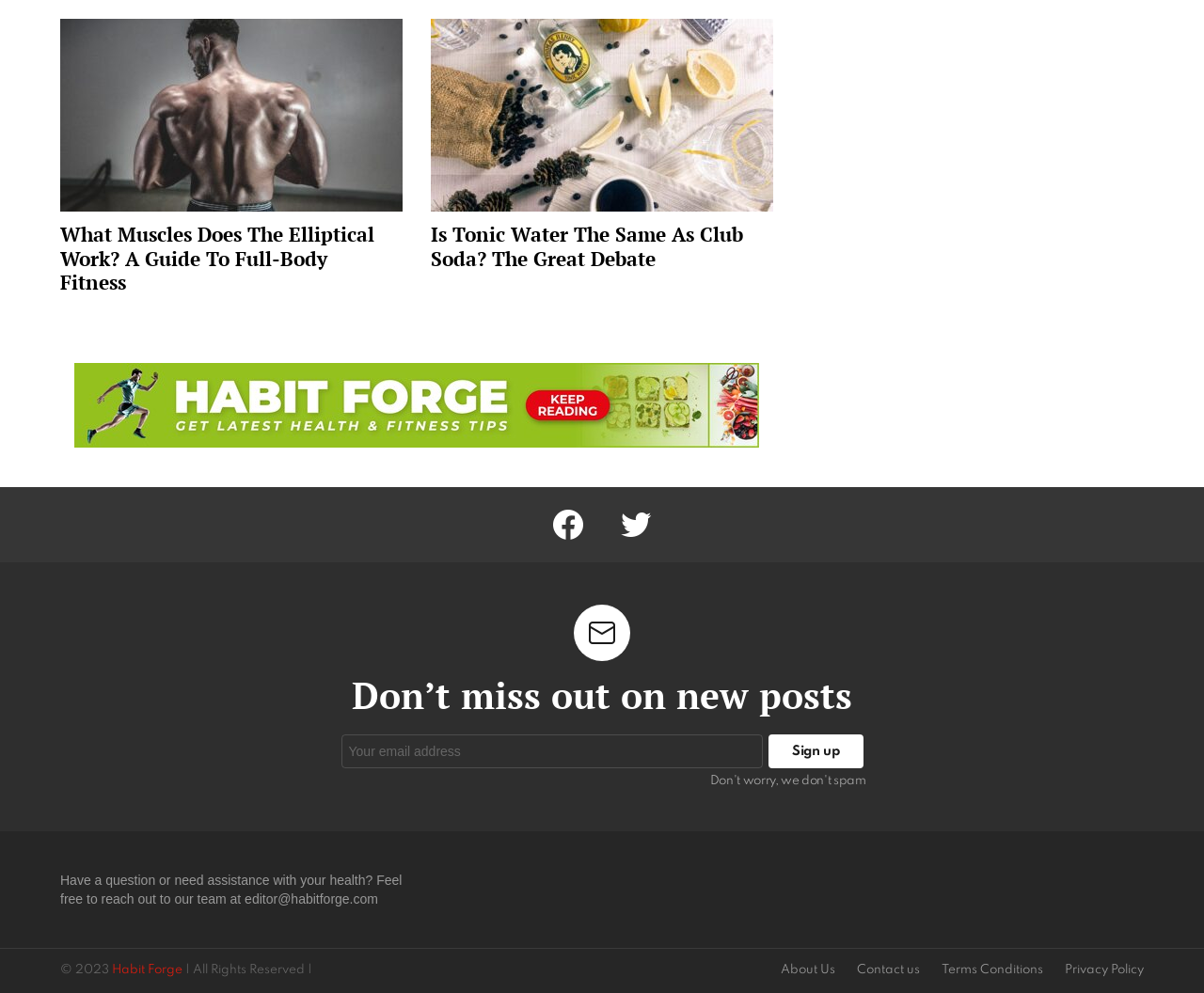Please determine the bounding box coordinates of the element's region to click in order to carry out the following instruction: "Contact the team via email". The coordinates should be four float numbers between 0 and 1, i.e., [left, top, right, bottom].

[0.05, 0.879, 0.334, 0.913]